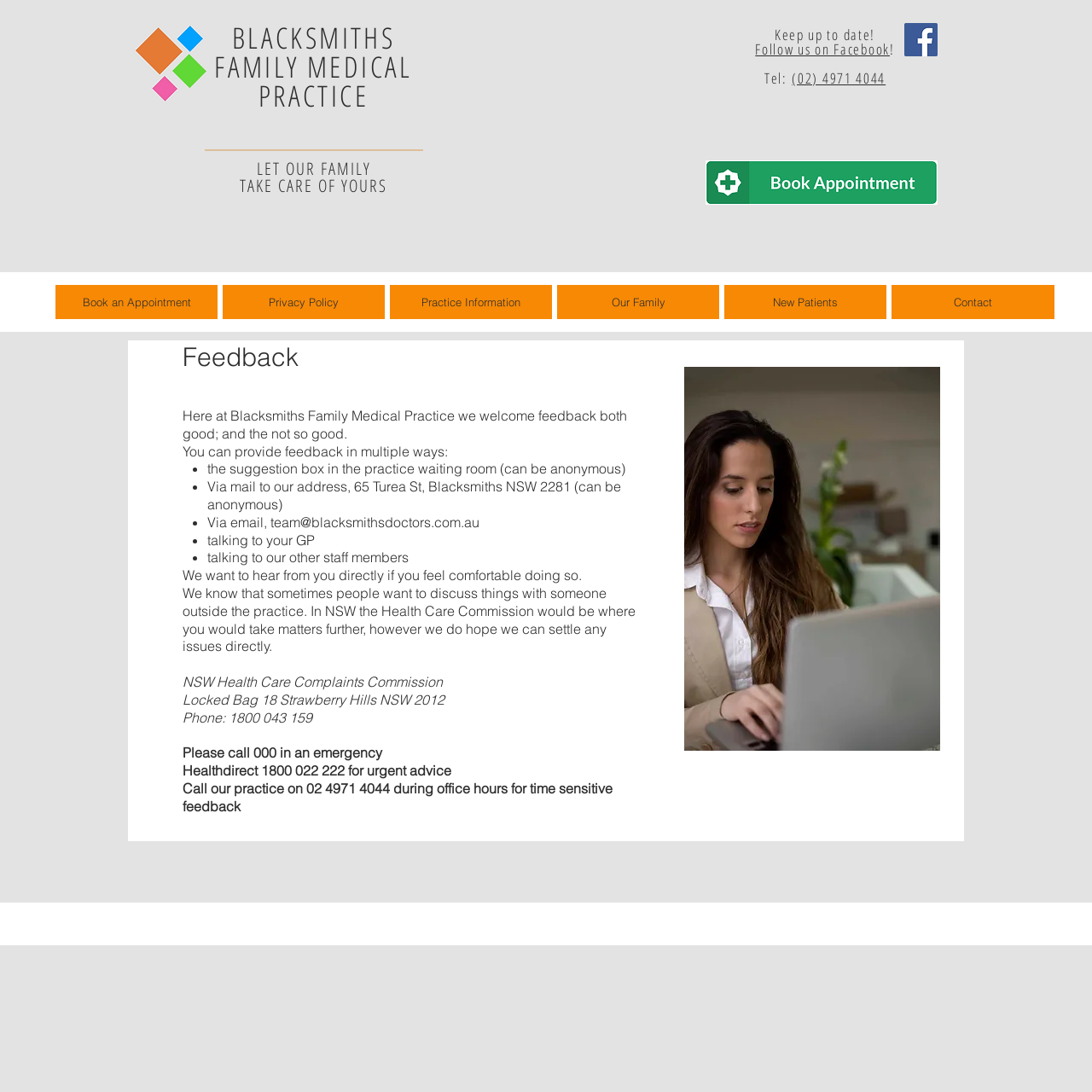Please answer the following query using a single word or phrase: 
Where can I take matters further if I have a complaint?

NSW Health Care Complaints Commission